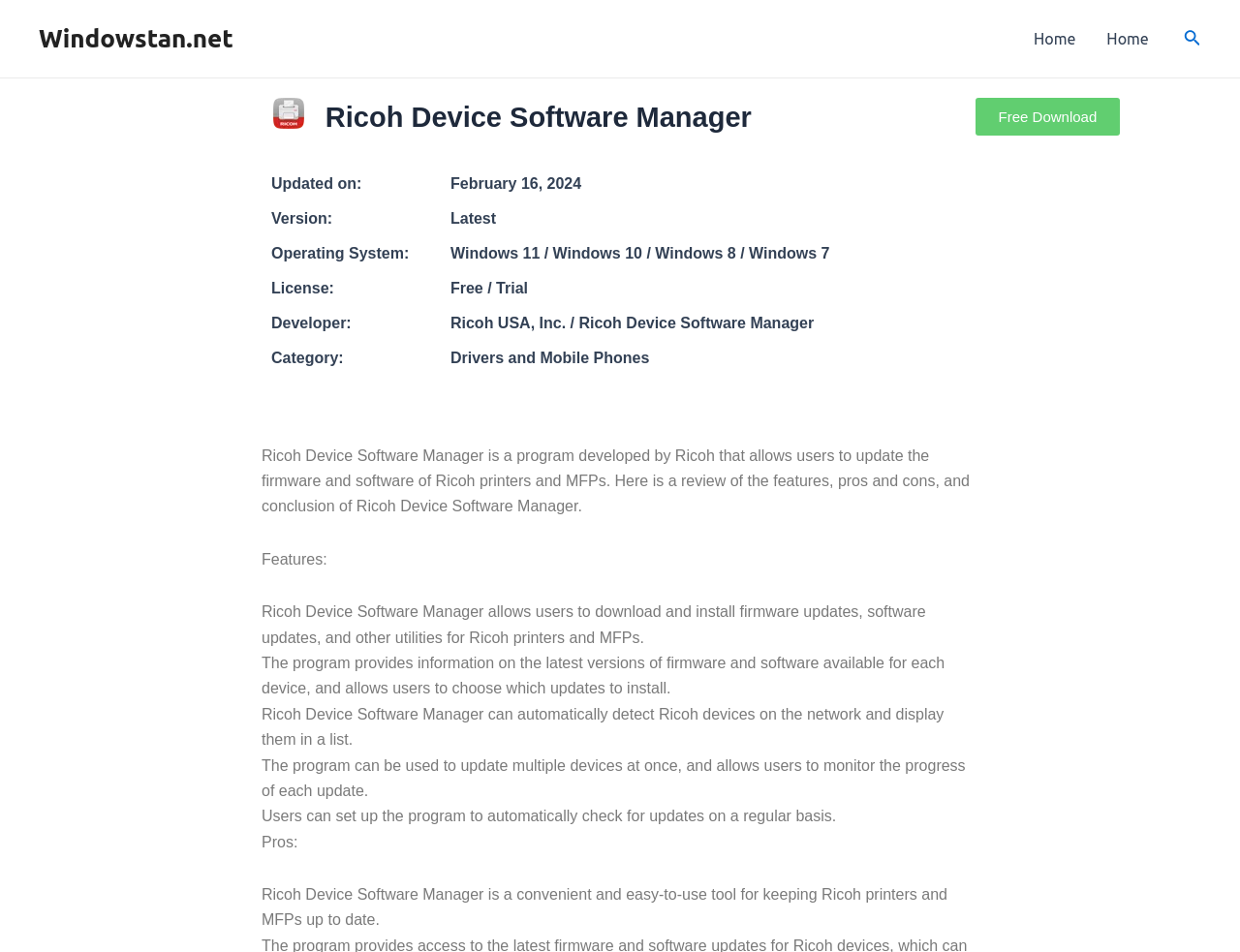Identify and provide the bounding box for the element described by: "Drivers and Mobile Phones".

[0.363, 0.367, 0.524, 0.384]